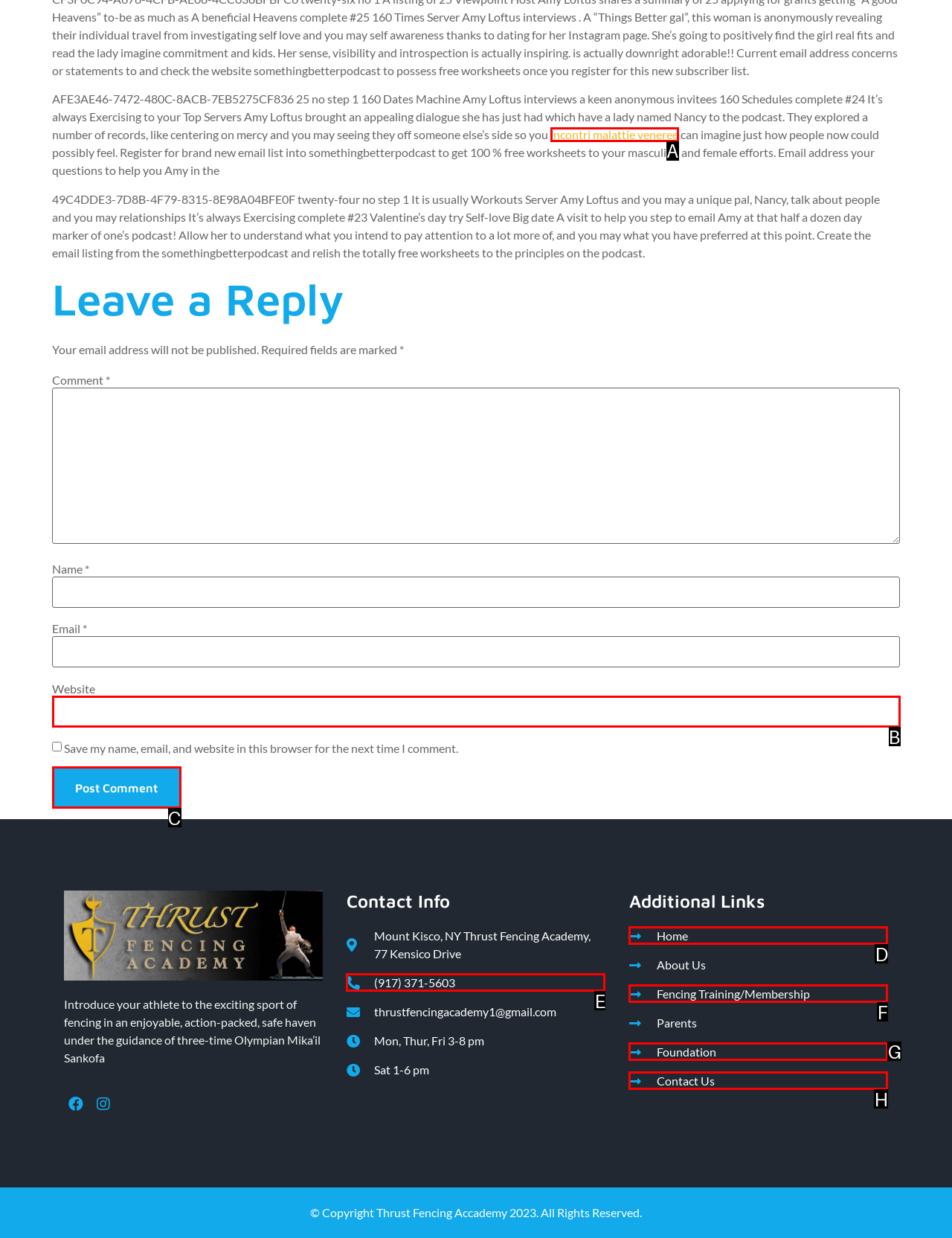Tell me which one HTML element I should click to complete the following task: Search for something in the search box
Answer with the option's letter from the given choices directly.

None